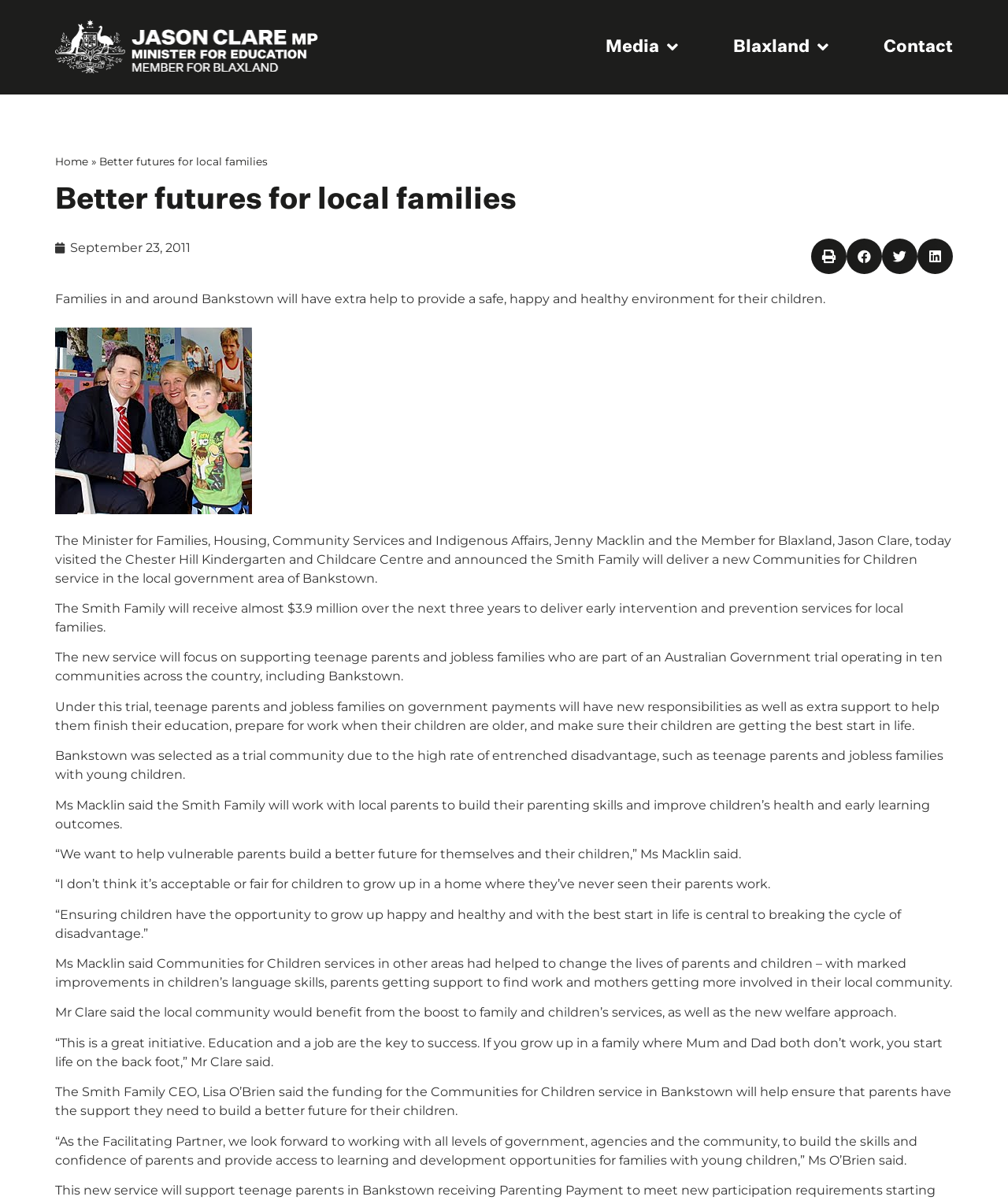What is the purpose of the Communities for Children service?
Look at the image and respond with a one-word or short-phrase answer.

Supporting teenage parents and jobless families